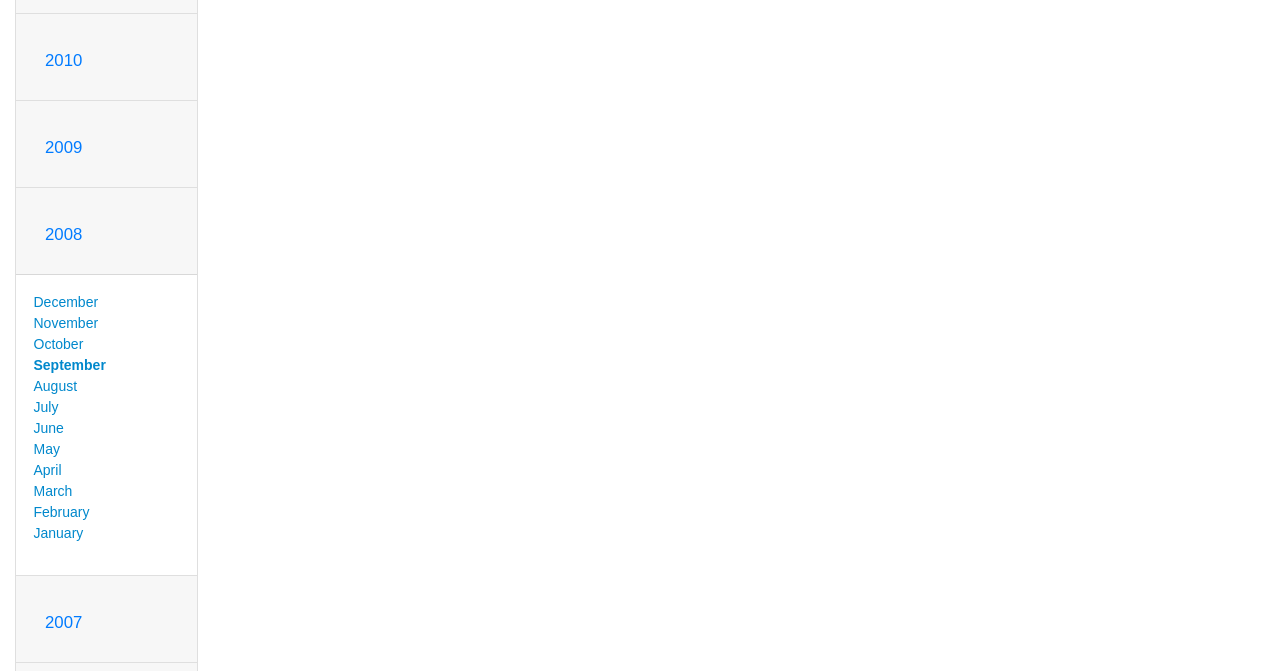Examine the screenshot and answer the question in as much detail as possible: What is the month listed above 2008?

By examining the links above the 2008 heading, I found that the last link is 'November', which has a bounding box coordinate of [0.026, 0.469, 0.077, 0.493].